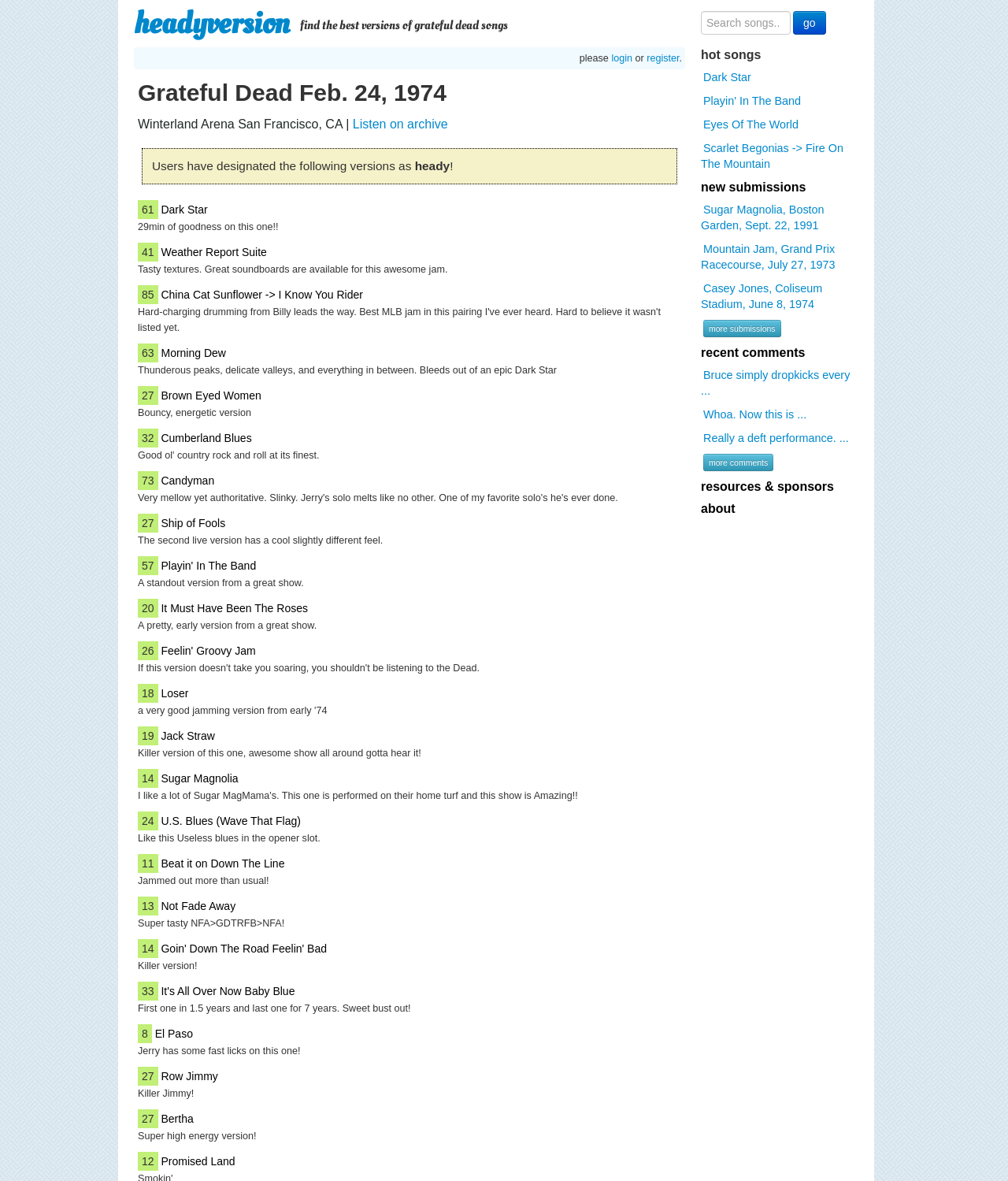Kindly provide the bounding box coordinates of the section you need to click on to fulfill the given instruction: "Click on the link 'catalyst'".

None